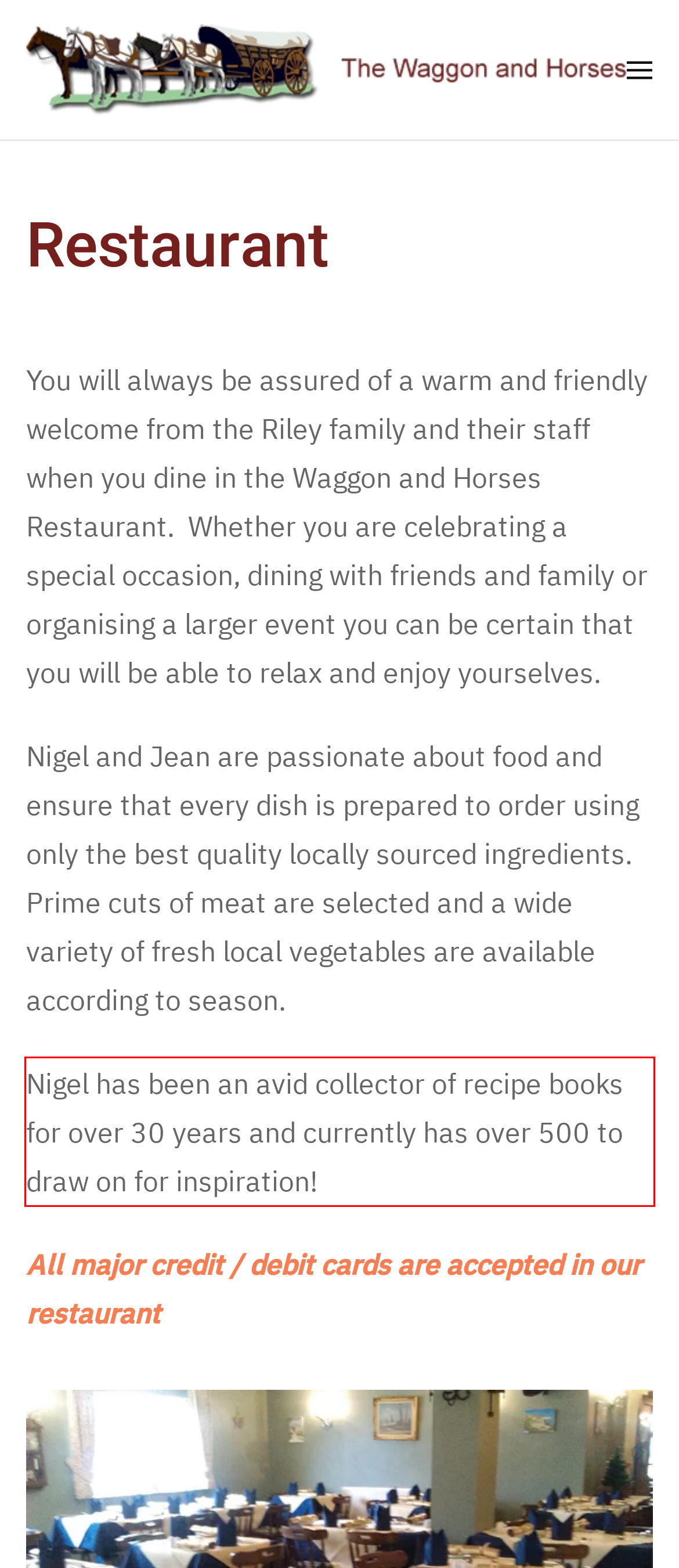Analyze the screenshot of the webpage that features a red bounding box and recognize the text content enclosed within this red bounding box.

Nigel has been an avid collector of recipe books for over 30 years and currently has over 500 to draw on for inspiration!